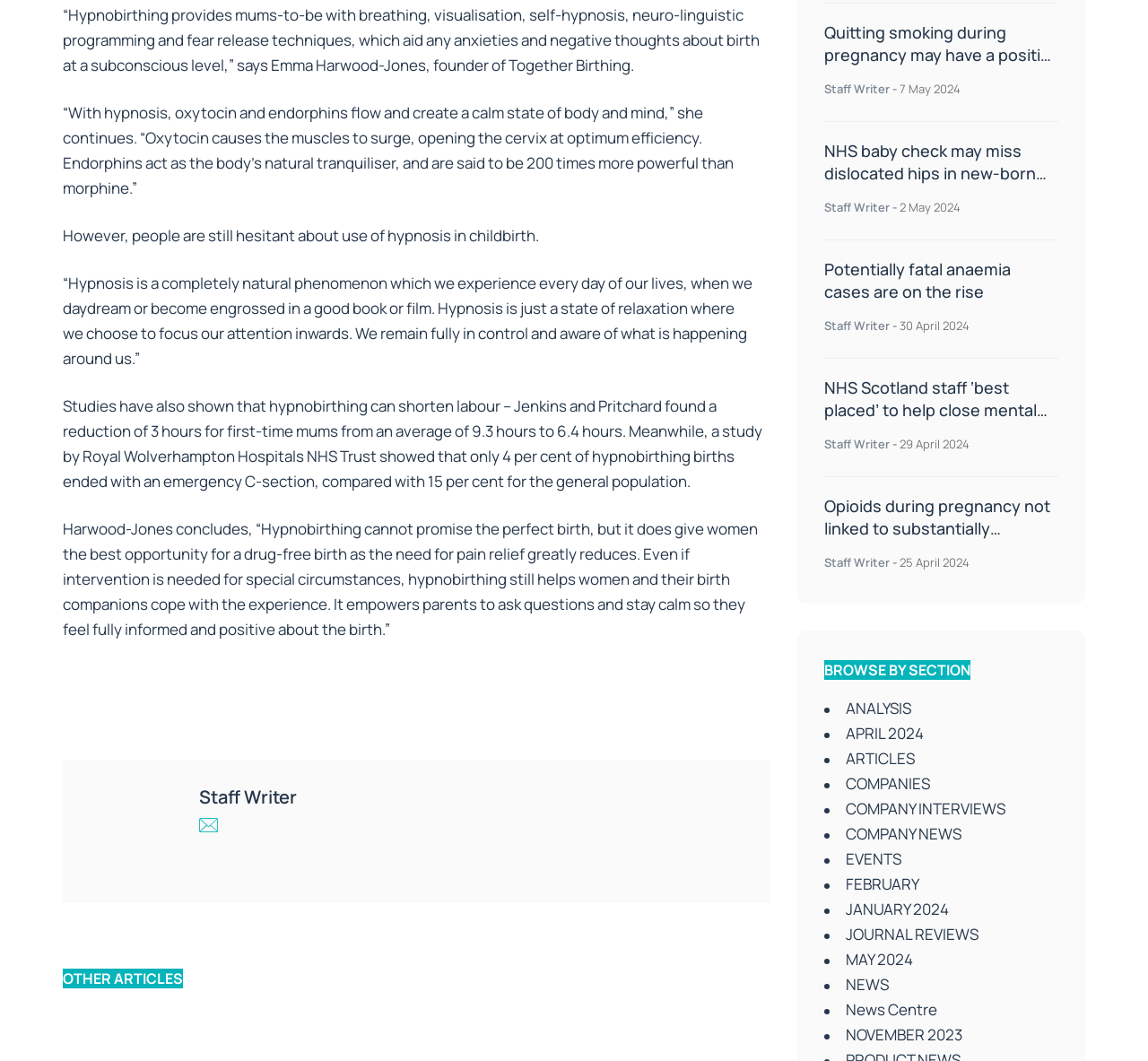Can you show the bounding box coordinates of the region to click on to complete the task described in the instruction: "View other articles"?

[0.055, 0.913, 0.159, 0.932]